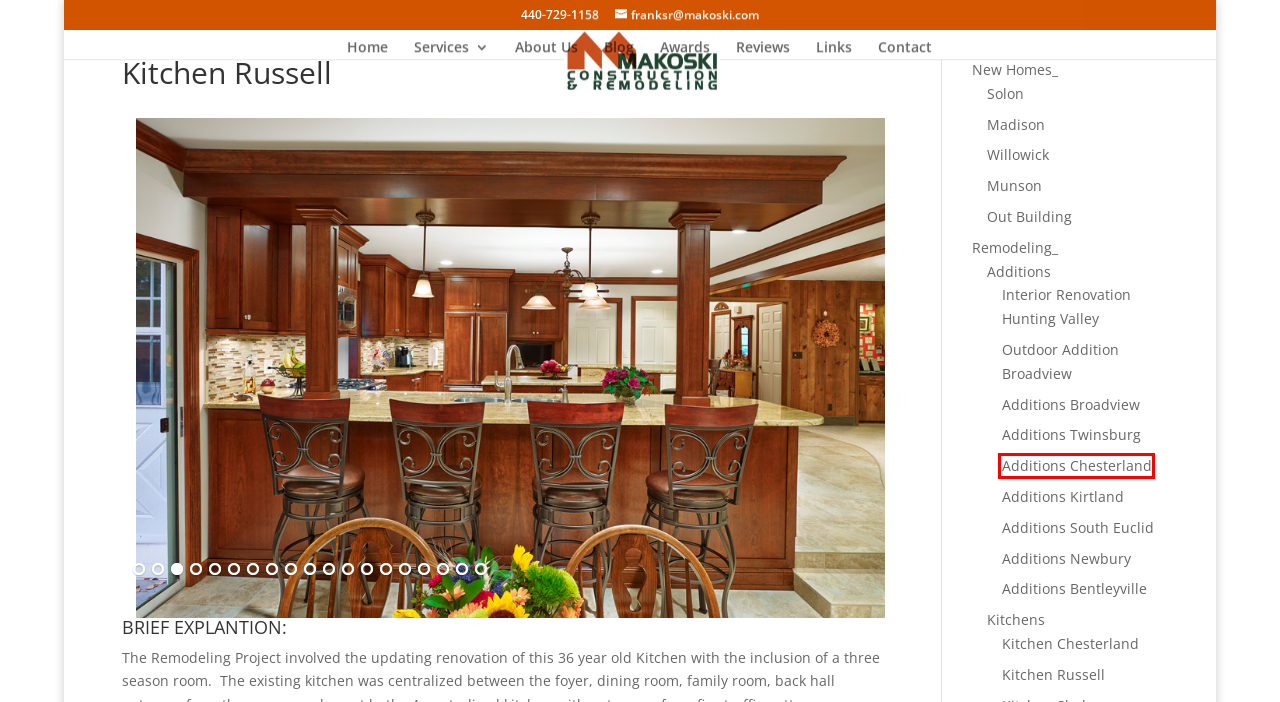You are provided a screenshot of a webpage featuring a red bounding box around a UI element. Choose the webpage description that most accurately represents the new webpage after clicking the element within the red bounding box. Here are the candidates:
A. Madison - Makoski Construction
B. Outdoor Addition Broadview - Makoski Construction
C. New Homes_ - Makoski Construction
D. Kitchen Chesterland - Makoski Construction
E. Additions South Euclid - Makoski Construction
F. Solon - Makoski Construction
G. Kitchens - Makoski Construction
H. Additions Chesterland - Makoski Construction

H